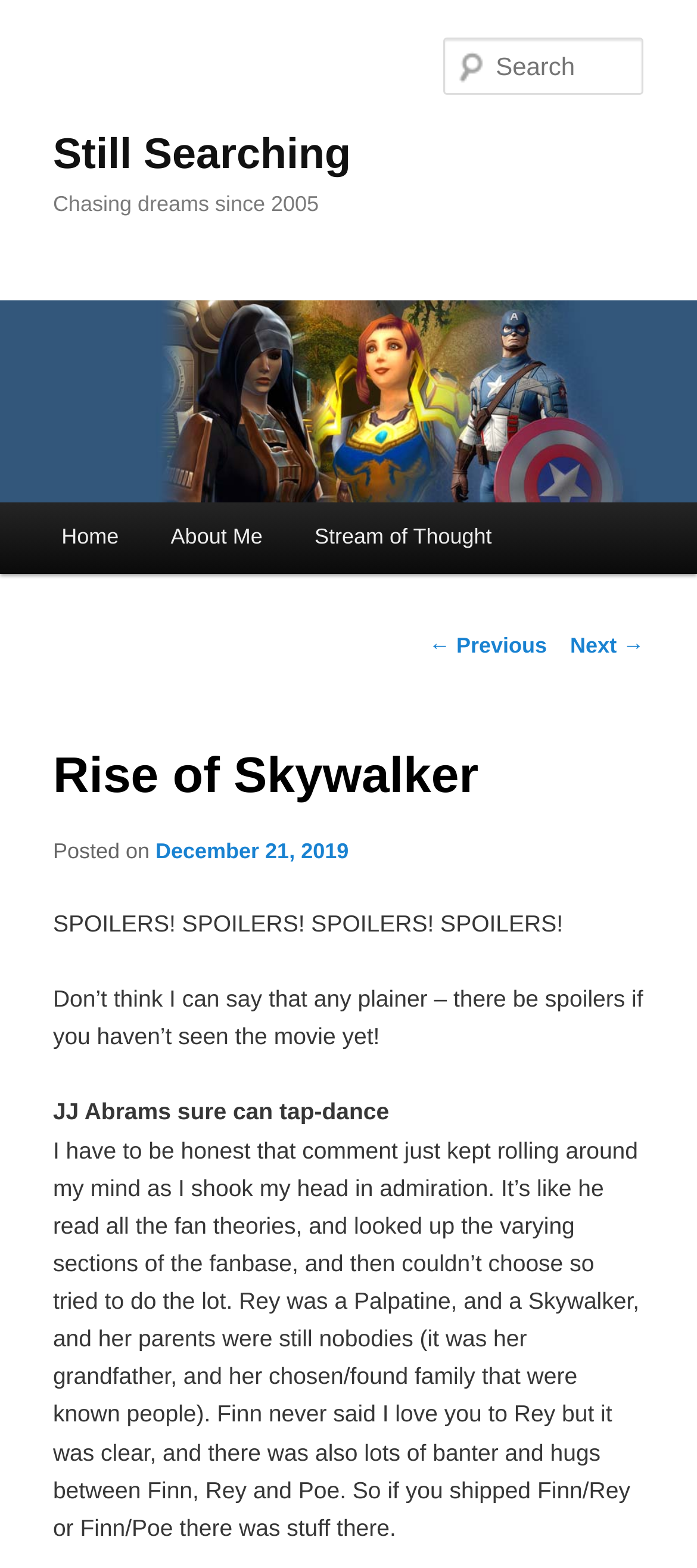What is the name of the movie being discussed?
Refer to the image and respond with a one-word or short-phrase answer.

Rise of Skywalker